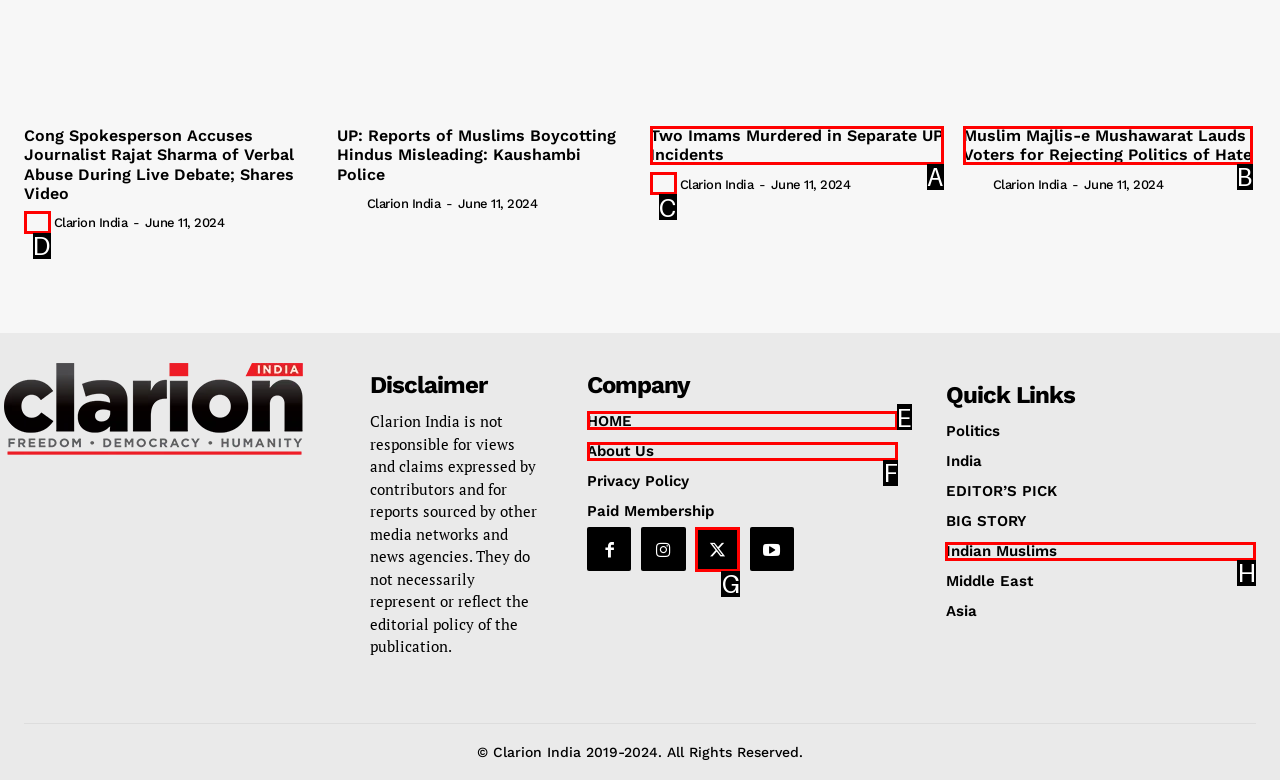Decide which letter you need to select to fulfill the task: Click HOME
Answer with the letter that matches the correct option directly.

None